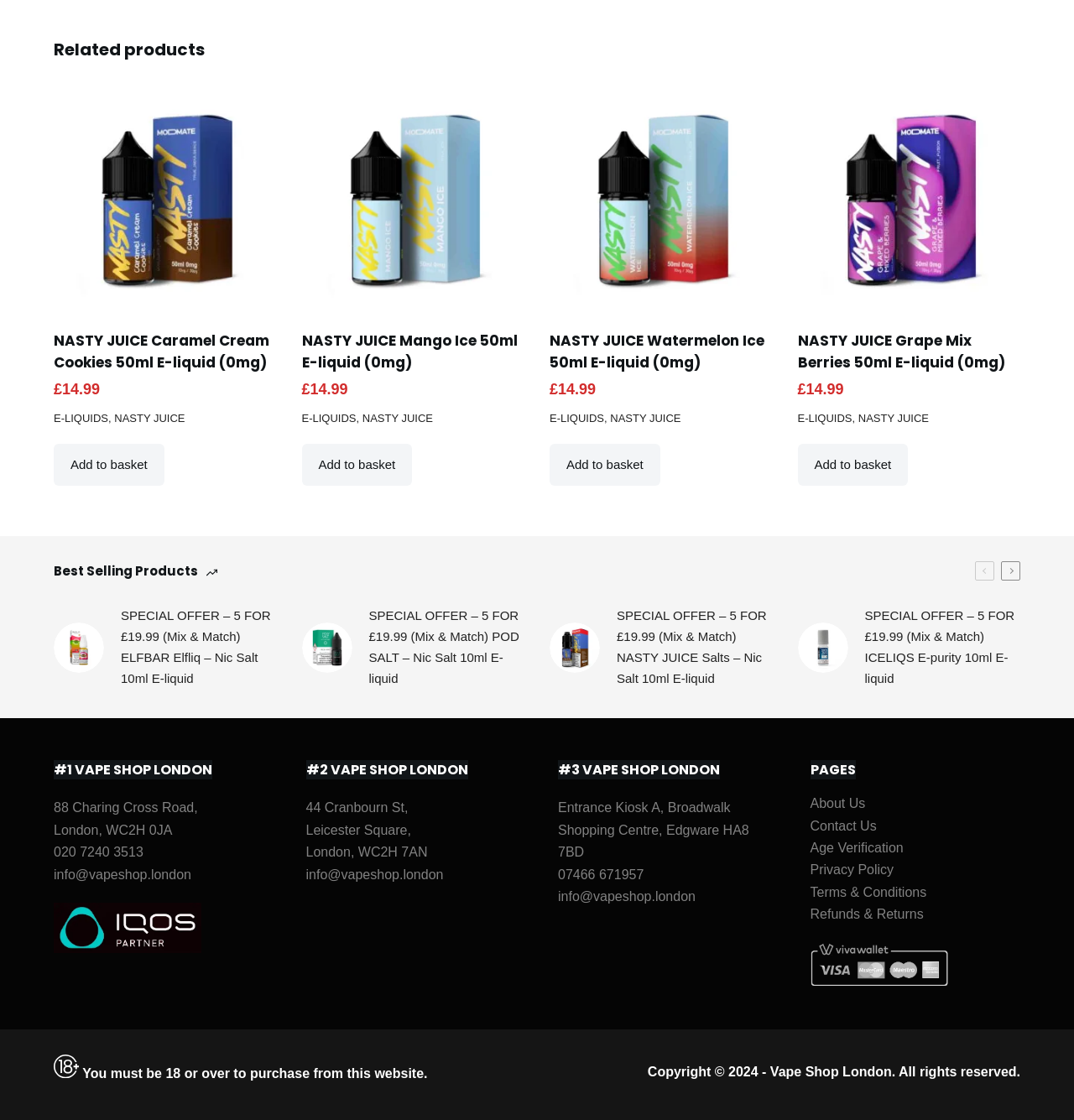Please give the bounding box coordinates of the area that should be clicked to fulfill the following instruction: "View 'ELFBAR Elfliq Kiwi Passion Fruit Guava 10ml Nic Salt (10mg)'". The coordinates should be in the format of four float numbers from 0 to 1, i.e., [left, top, right, bottom].

[0.05, 0.541, 0.257, 0.615]